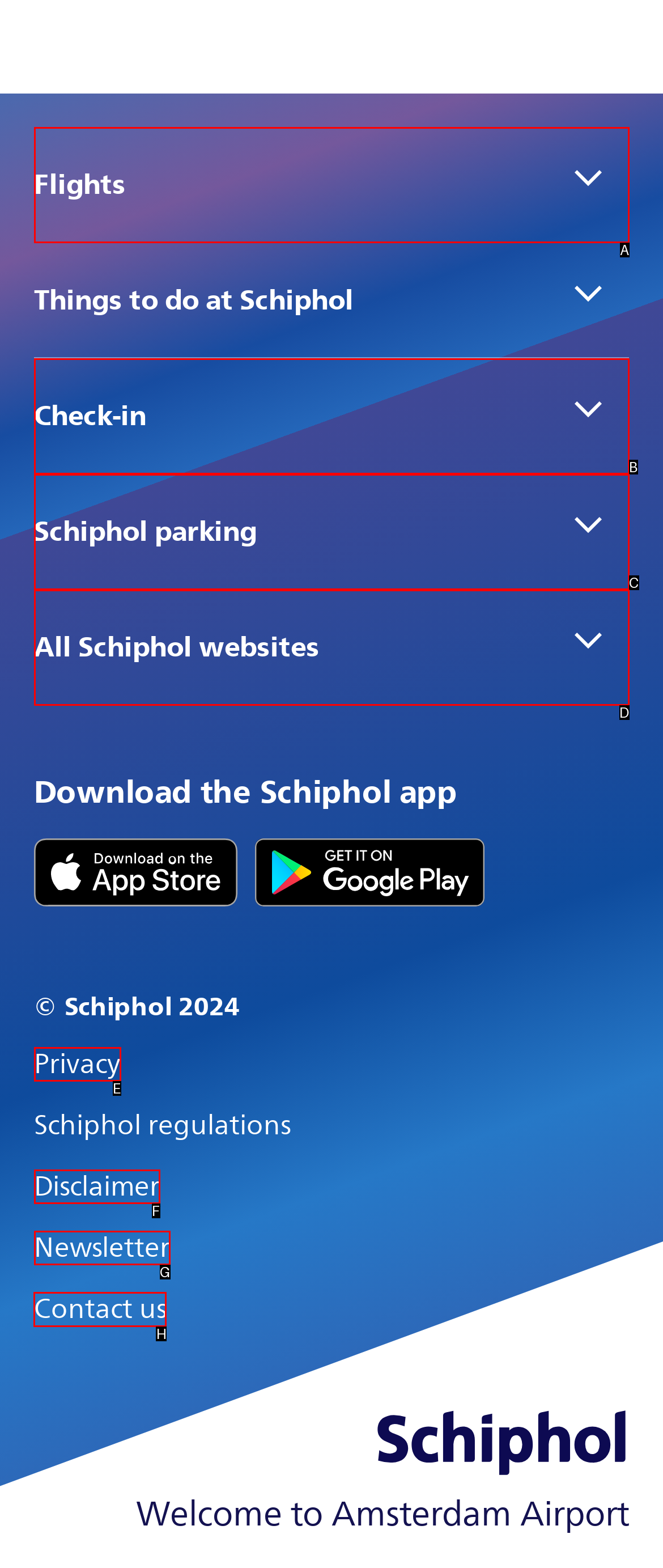From the available options, which lettered element should I click to complete this task: Contact us?

H